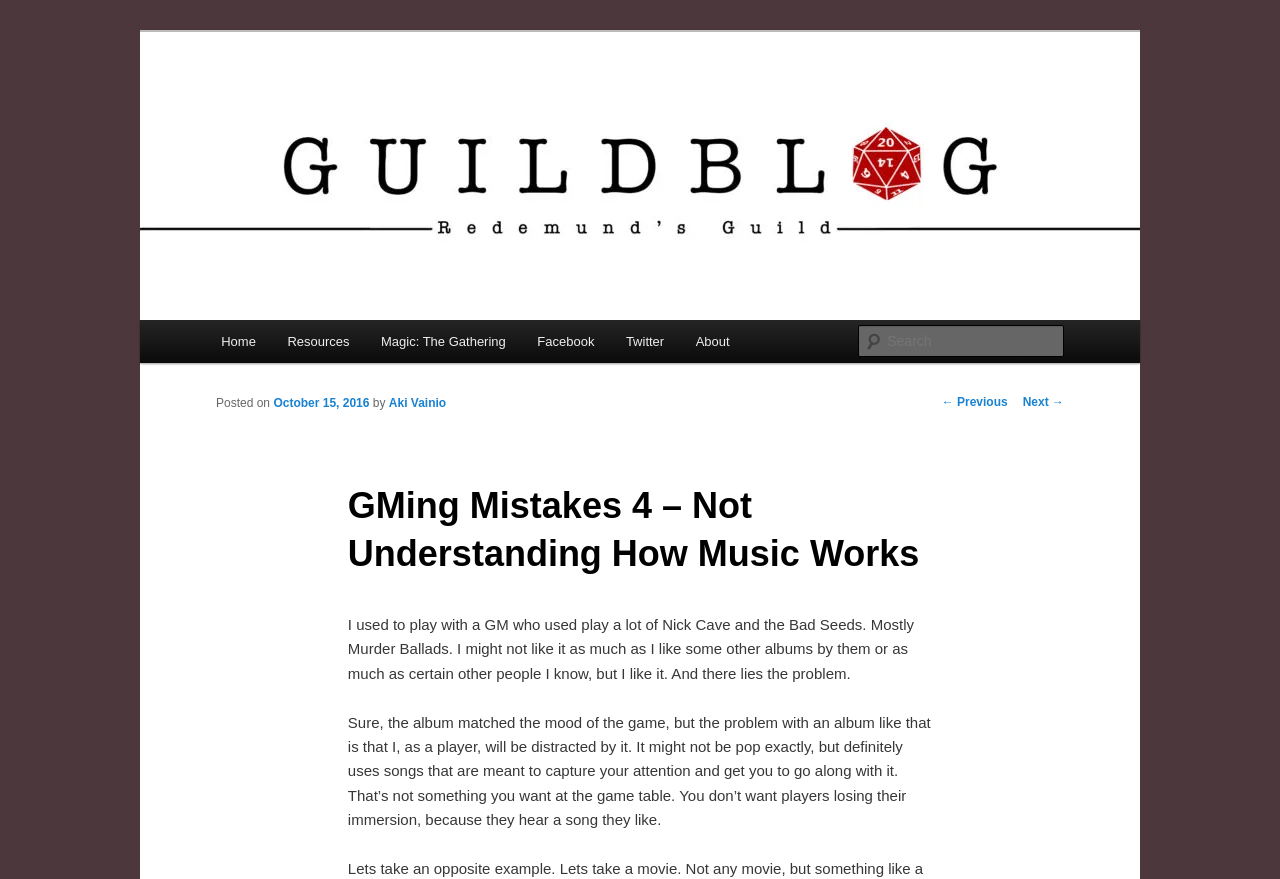Indicate the bounding box coordinates of the element that needs to be clicked to satisfy the following instruction: "View the Facebook page". The coordinates should be four float numbers between 0 and 1, i.e., [left, top, right, bottom].

[0.407, 0.364, 0.477, 0.413]